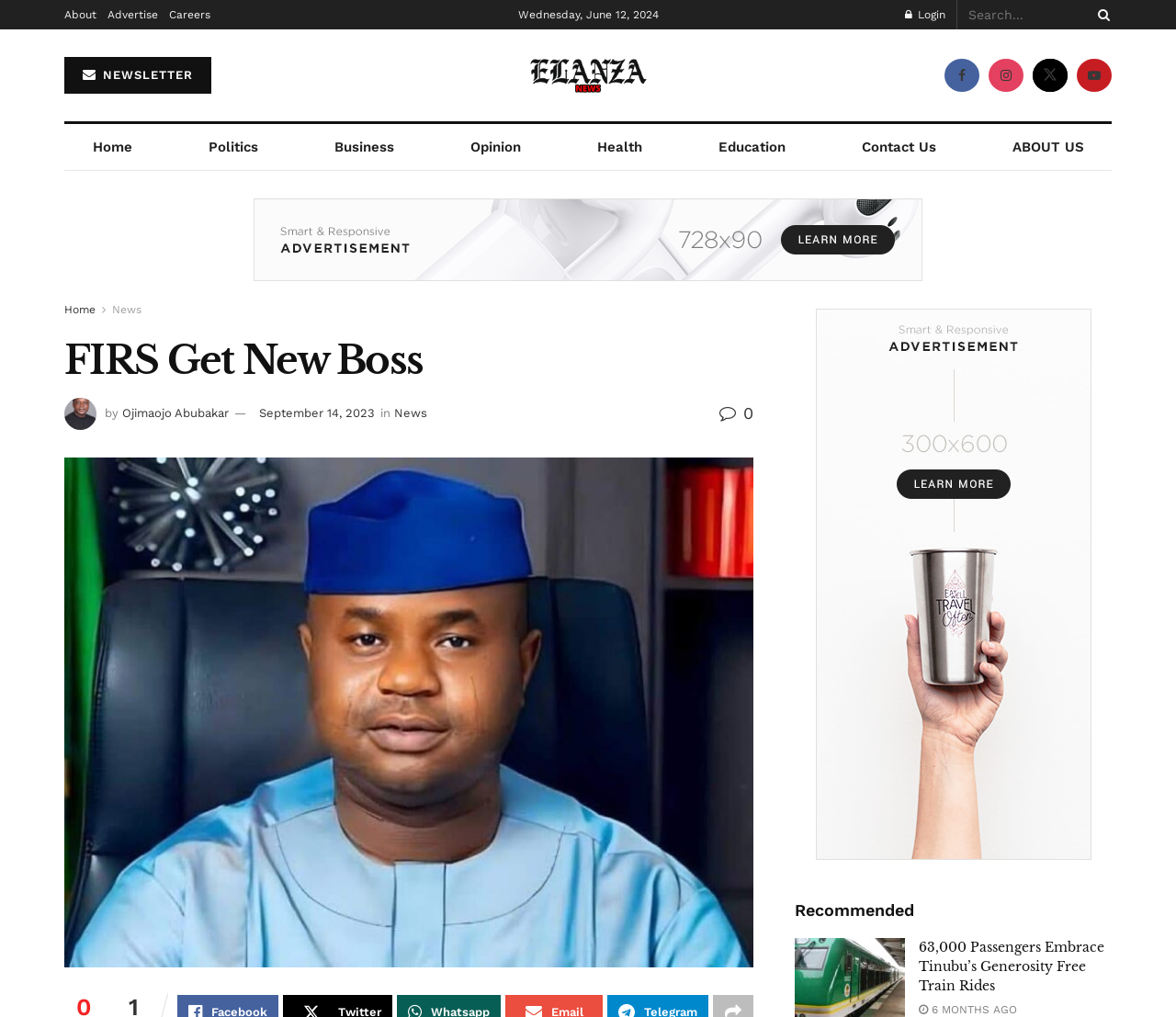Give a one-word or one-phrase response to the question: 
What is the name of the person in the news article?

Mr. Zacch A. Adedeji